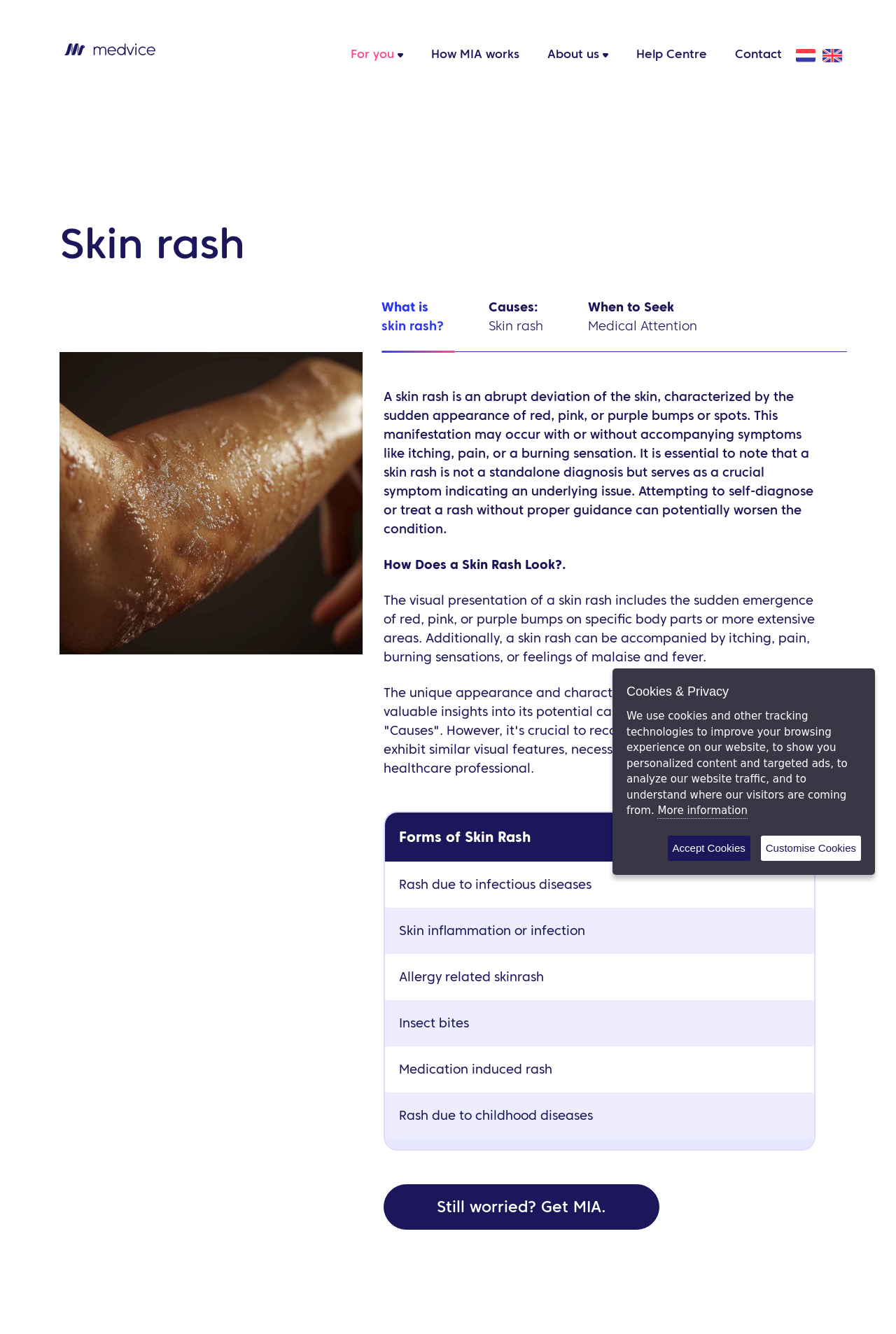Please determine the bounding box coordinates, formatted as (top-left x, top-left y, bottom-right x, bottom-right y), with all values as floating point numbers between 0 and 1. Identify the bounding box of the region described as: parent_node: For you

[0.056, 0.032, 0.189, 0.042]